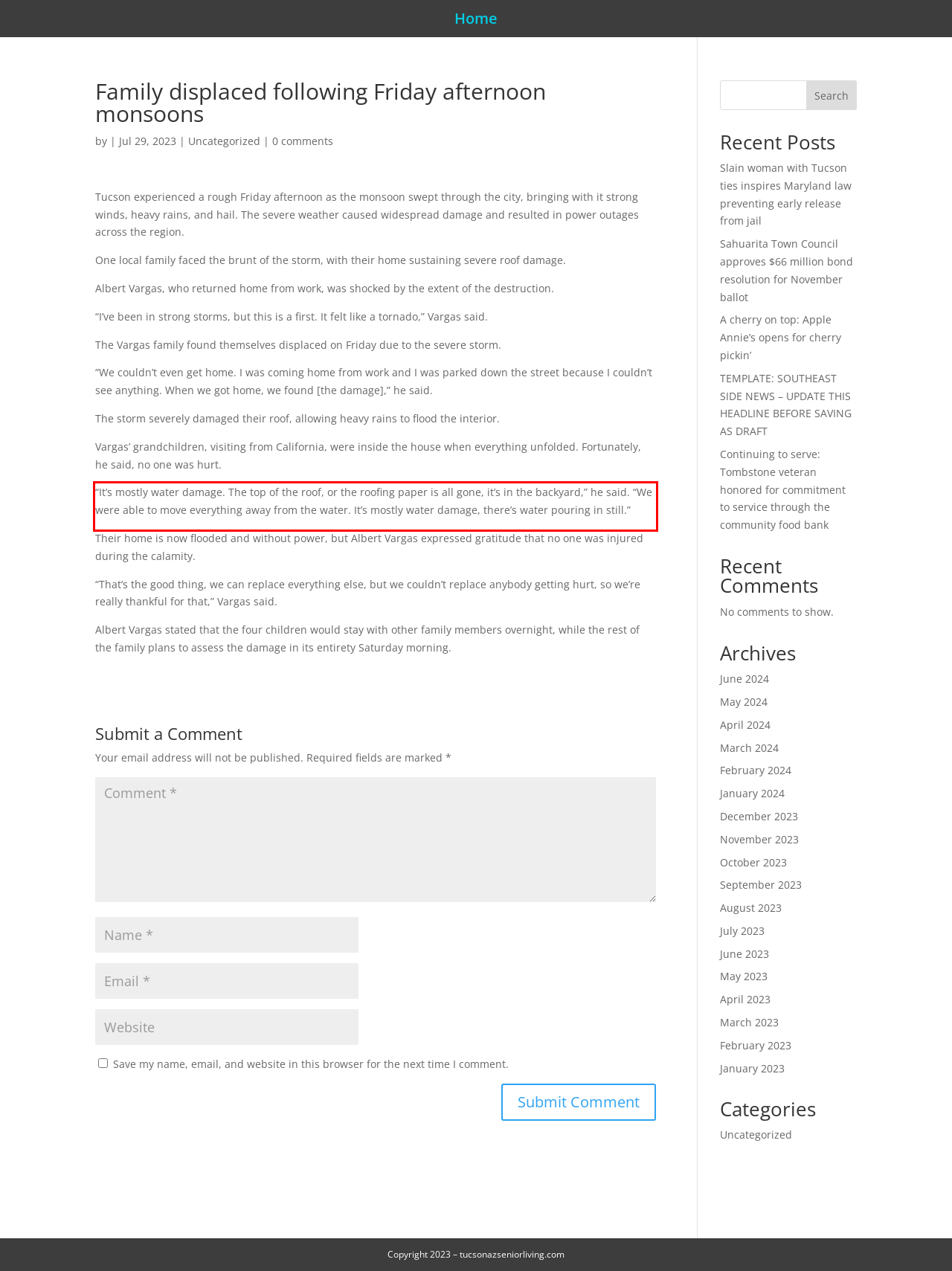You are provided with a screenshot of a webpage featuring a red rectangle bounding box. Extract the text content within this red bounding box using OCR.

“It’s mostly water damage. The top of the roof, or the roofing paper is all gone, it’s in the backyard,” he said. “We were able to move everything away from the water. It’s mostly water damage, there’s water pouring in still.”